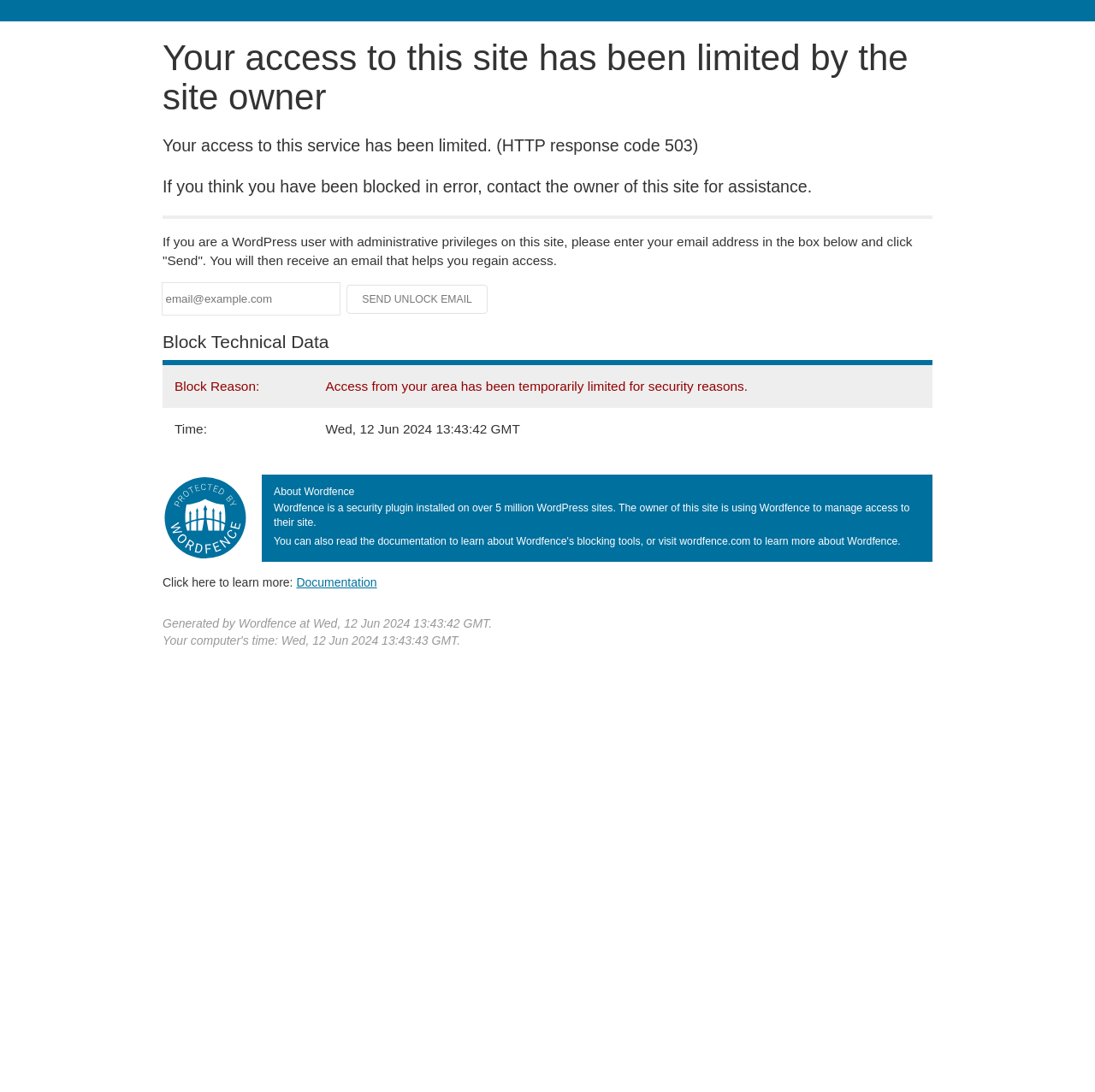What is the current status of the 'Send Unlock Email' button?
Refer to the image and give a detailed answer to the question.

I determined this by looking at the button element with the text 'Send Unlock Email' and seeing that it has a 'disabled: True' property.